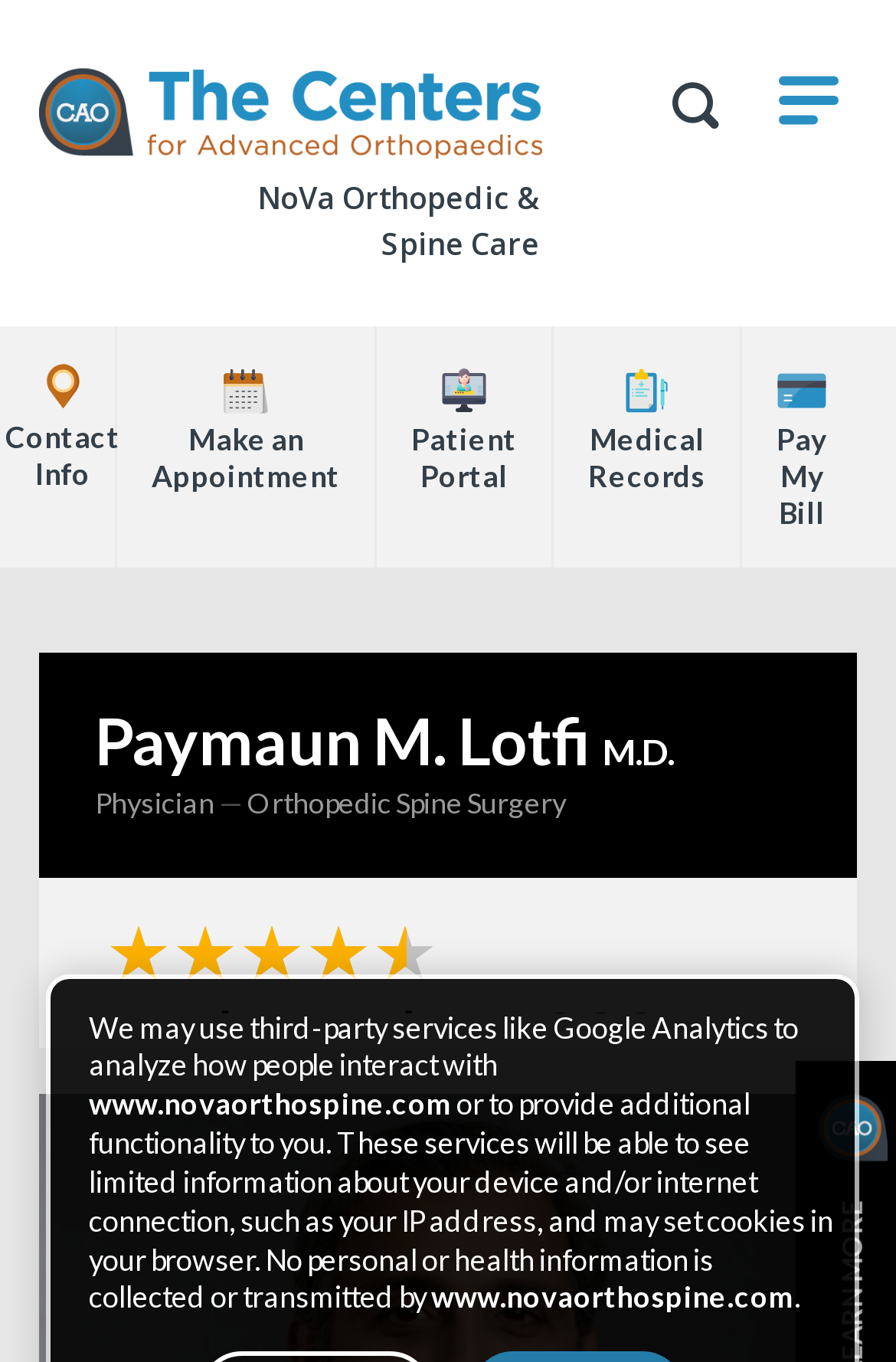What type of surgery does Dr. Lotfi specialize in?
Please answer the question with a single word or phrase, referencing the image.

Orthopedic Spine Surgery